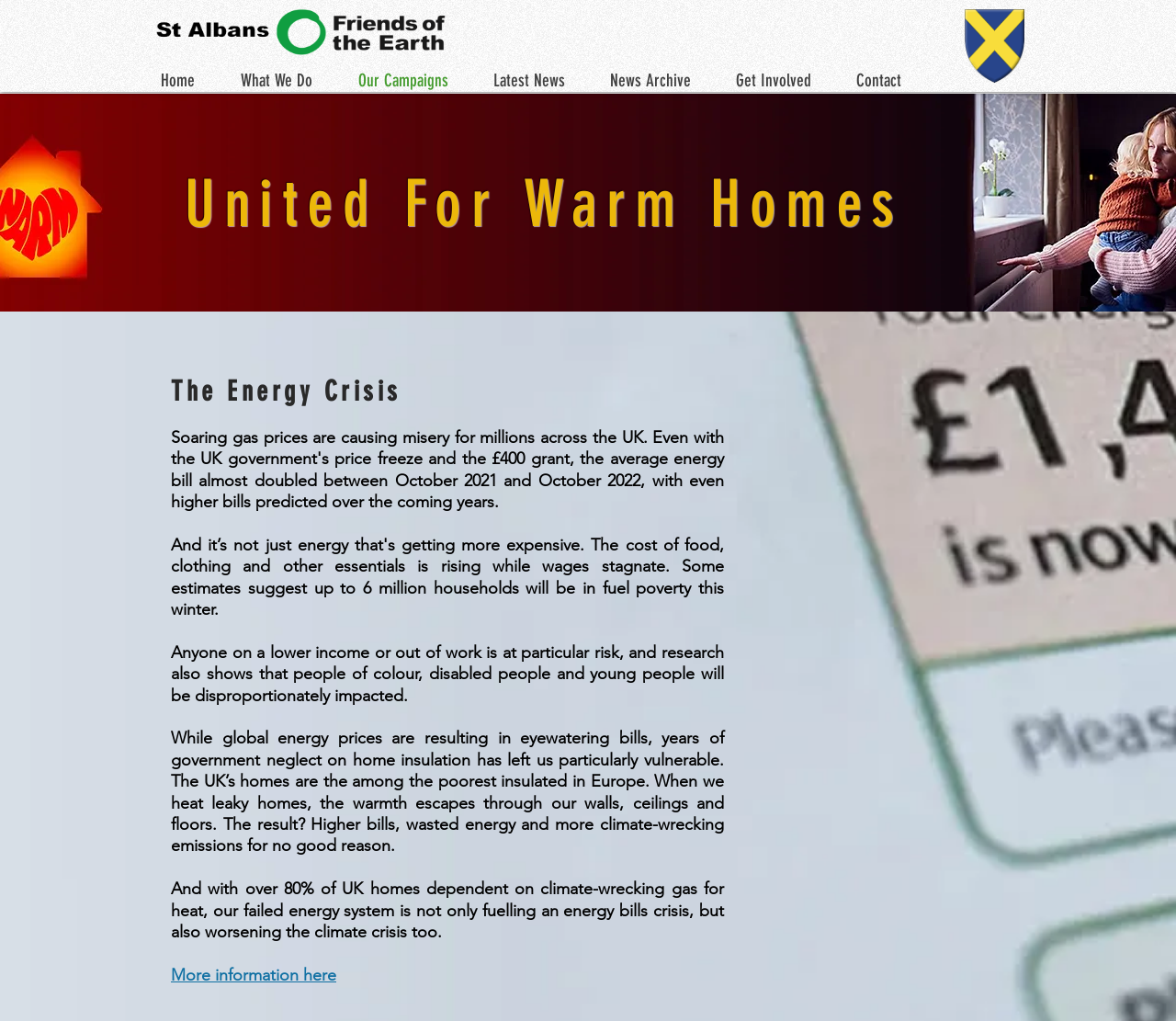What is the consequence of heating leaky homes?
Please look at the screenshot and answer using one word or phrase.

Higher bills and emissions